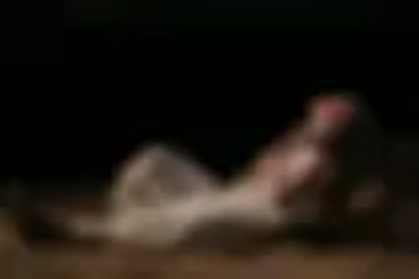Use a single word or phrase to answer the following:
Who is the photographer of the image?

Iveta Ditte Jurcová